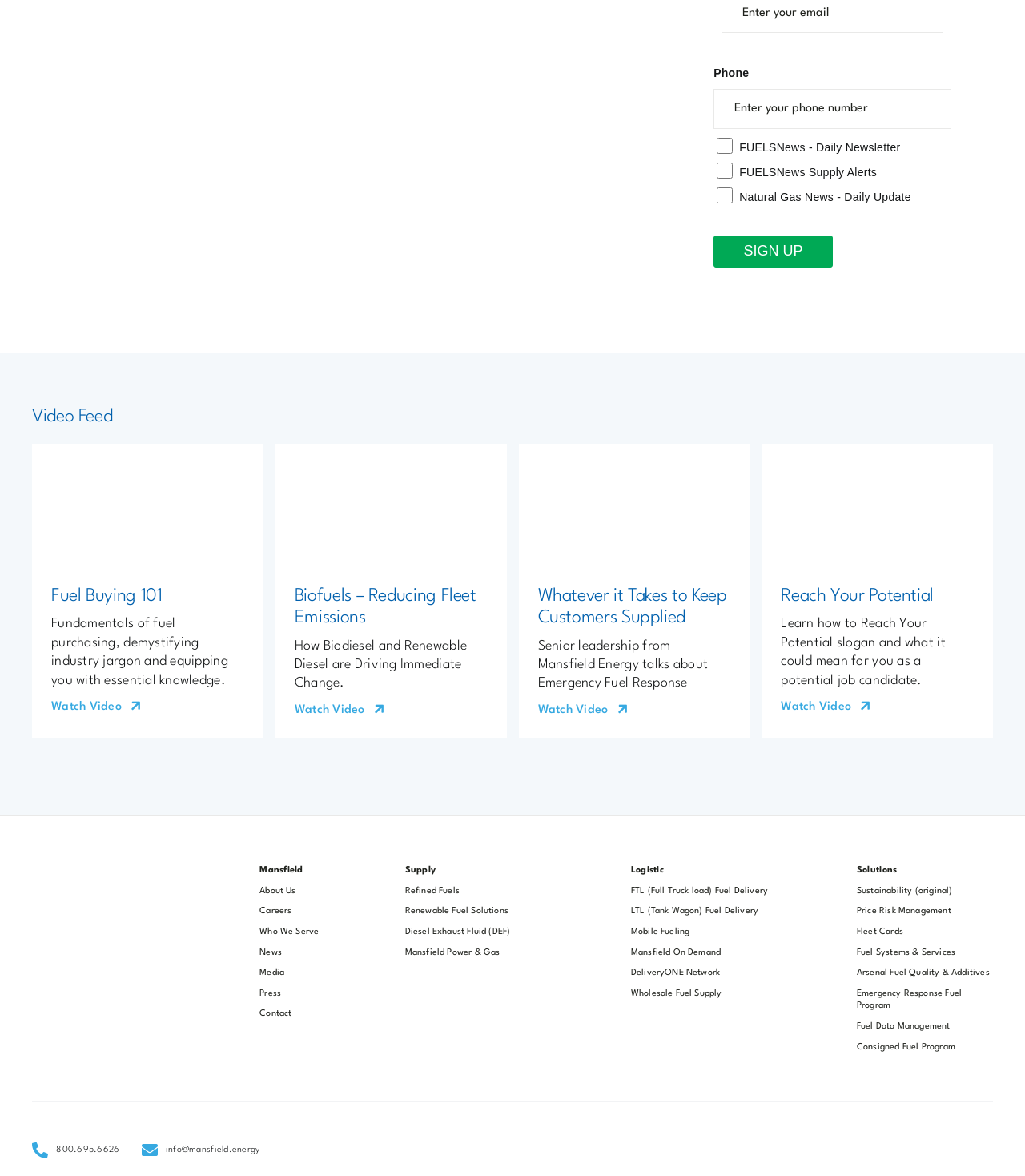Specify the bounding box coordinates of the area to click in order to follow the given instruction: "Learn about Mansfield energy."

[0.253, 0.753, 0.323, 0.77]